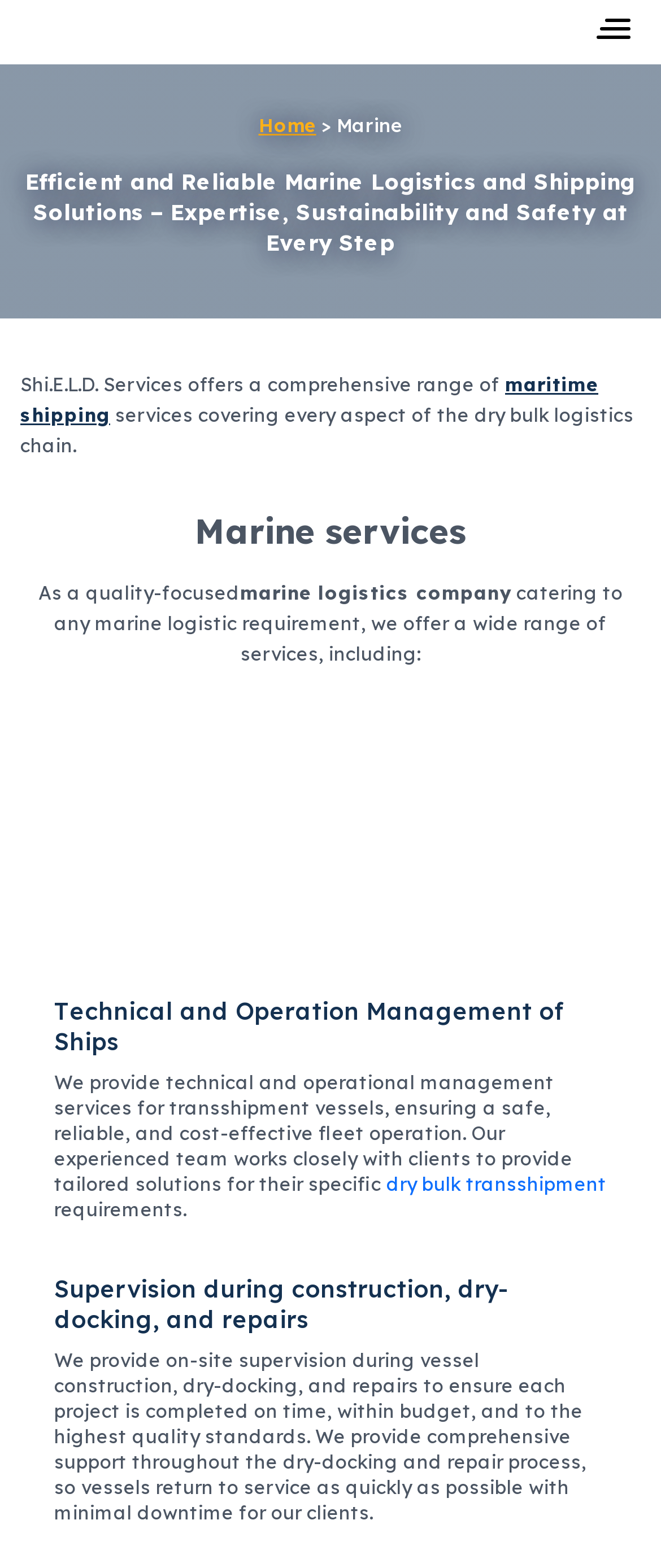Provide a one-word or short-phrase answer to the question:
What is the focus of the company?

Quality and sustainability